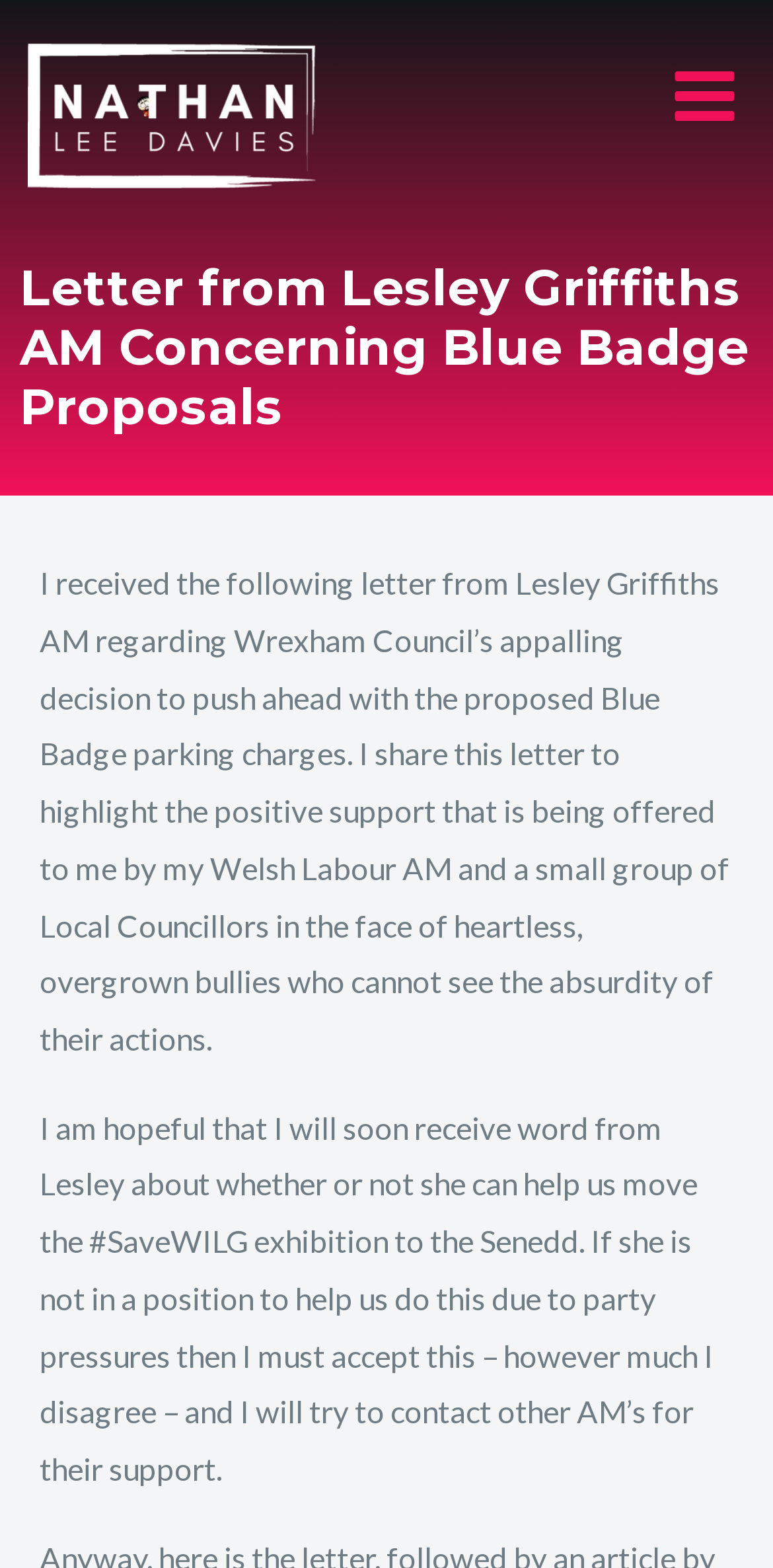Locate the bounding box of the UI element defined by this description: "Main Menu". The coordinates should be given as four float numbers between 0 and 1, formatted as [left, top, right, bottom].

[0.839, 0.025, 0.985, 0.097]